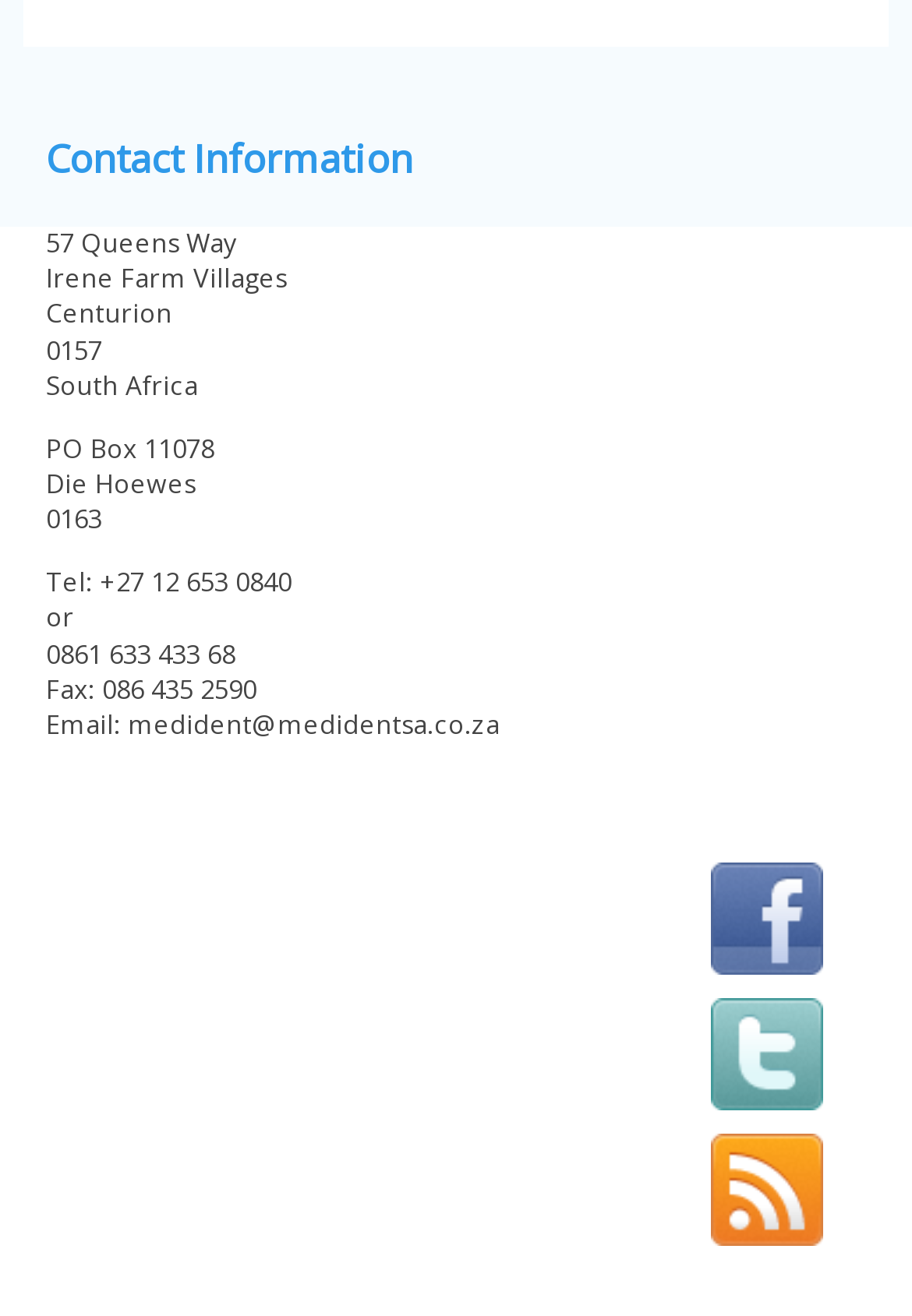What is the address of Irene Farm Villages?
Kindly offer a comprehensive and detailed response to the question.

The address can be found in the contact information section, where it is listed as '57 Queens Way'.